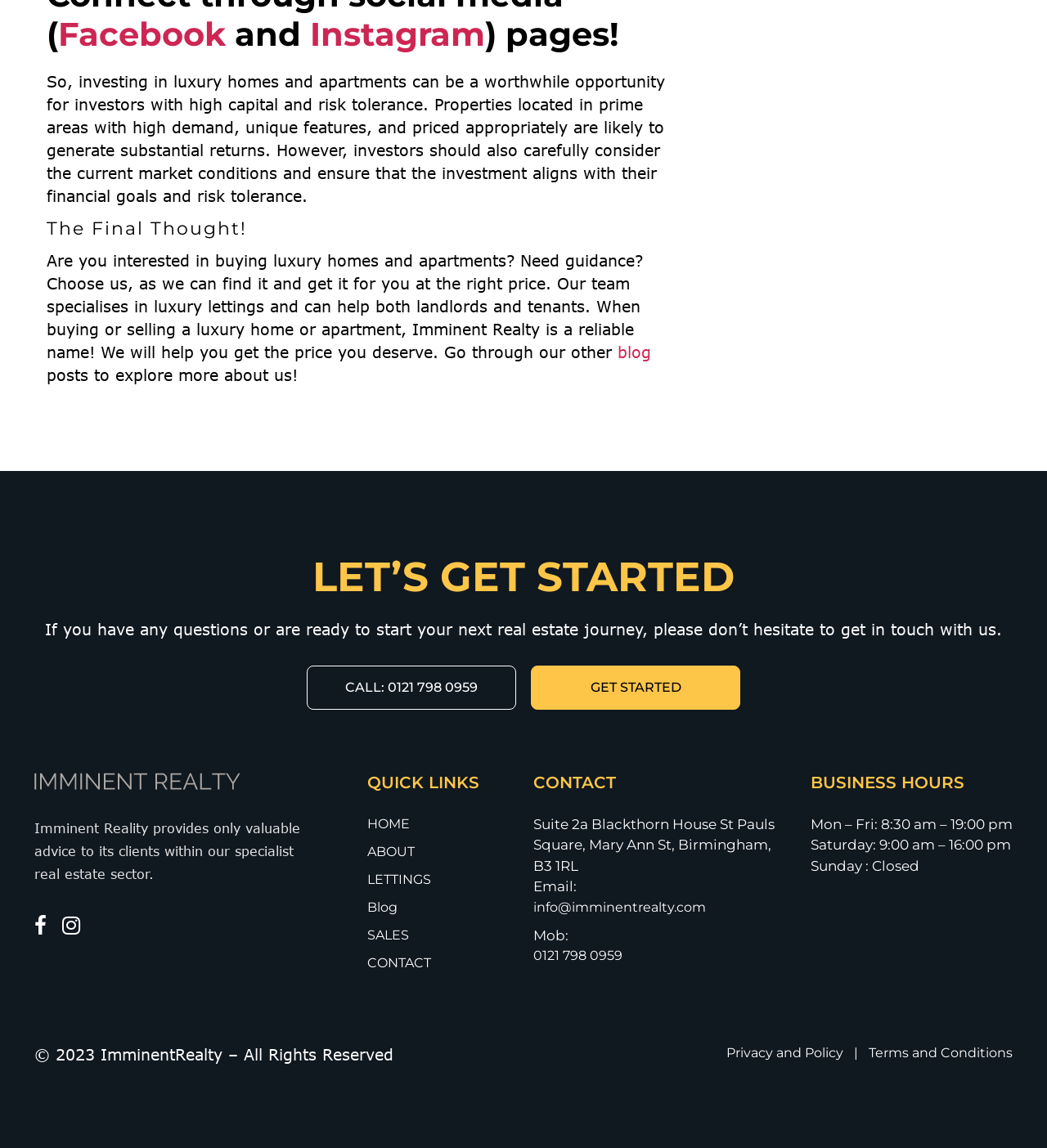Answer briefly with one word or phrase:
What is the purpose of the company?

Real estate services